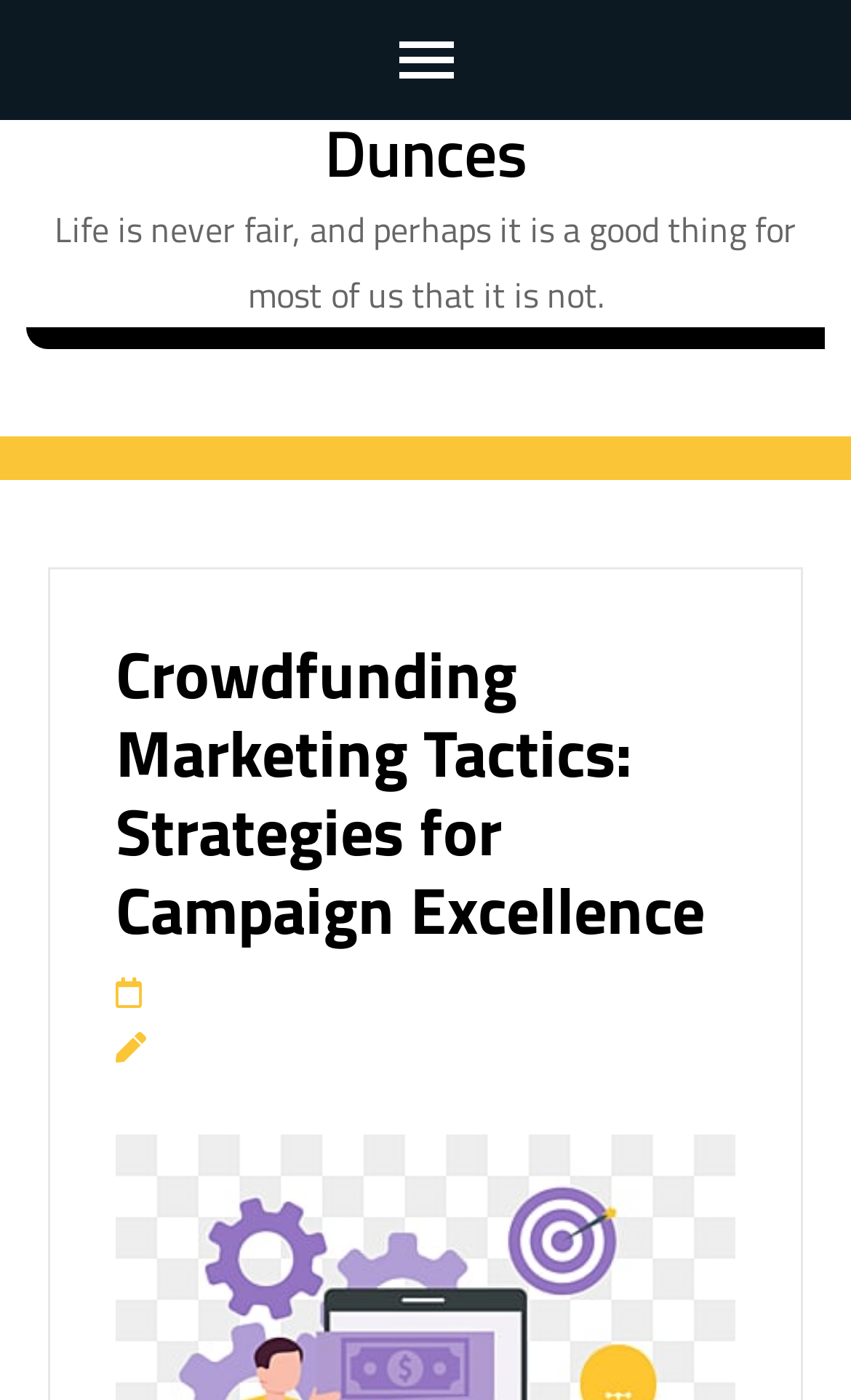What is the position of the 'Dunces' link?
Can you provide an in-depth and detailed response to the question?

I compared the y1 and y2 coordinates of the 'Dunces' link element with other elements and found that it has a relatively small y1 value, indicating that it is located at the top of the webpage. Its x1 and x2 coordinates are also relatively small, indicating that it is located on the left side of the webpage.